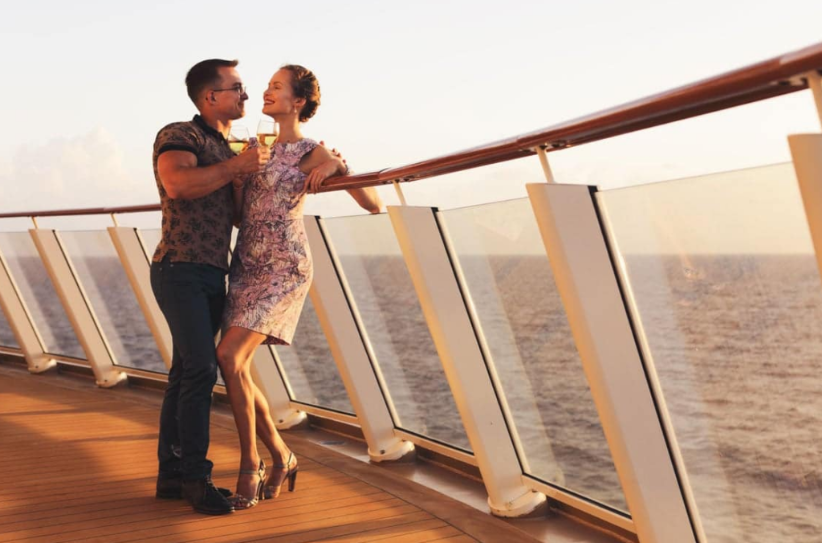What is the ambiance of the deck?
Using the details from the image, give an elaborate explanation to answer the question.

The caption describes the sleek glass railing and polished wooden deck as creating an inviting ambiance, perfect for a memorable evening at sea, implying that the ambiance of the deck is inviting.